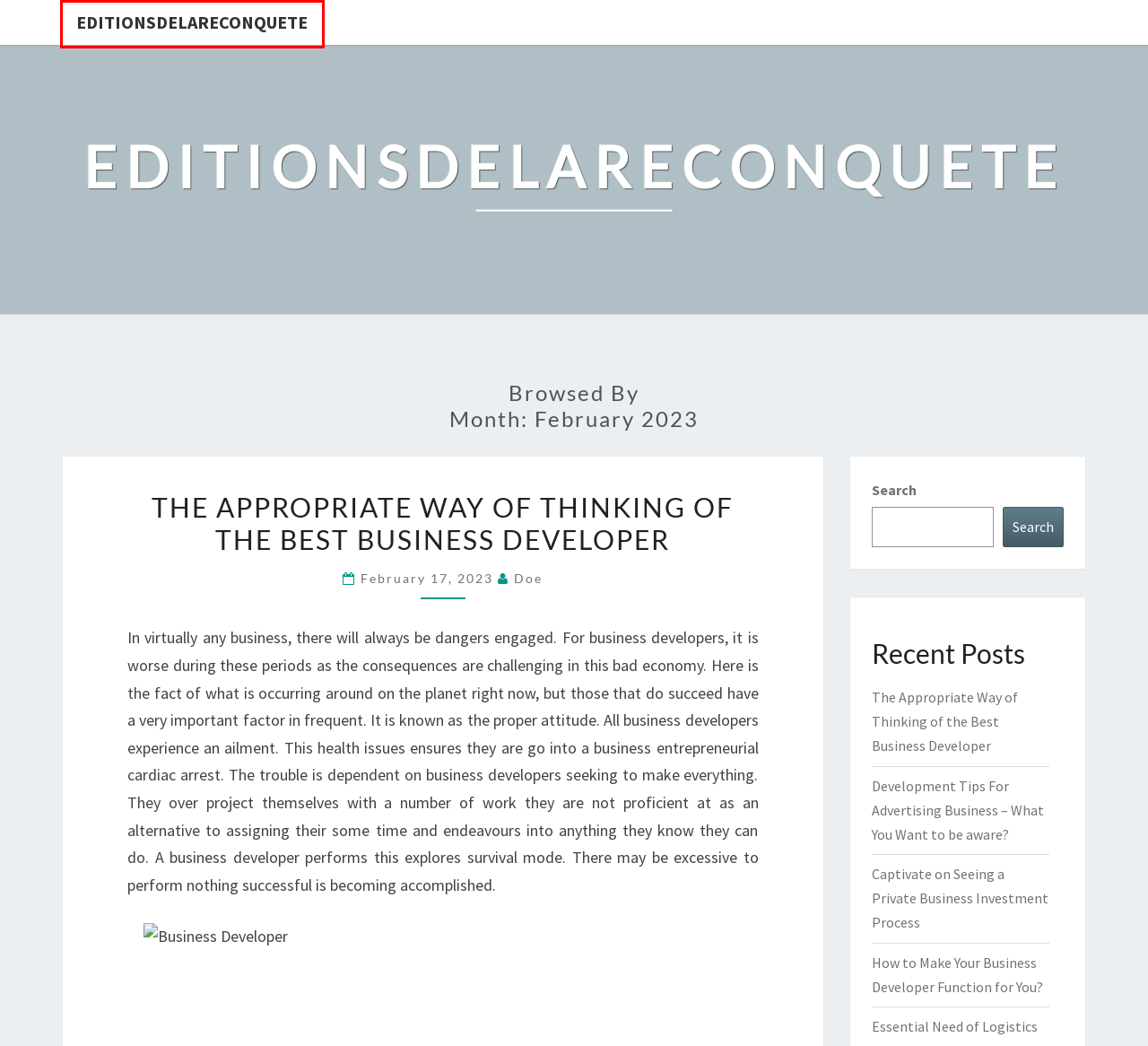Examine the screenshot of a webpage with a red bounding box around an element. Then, select the webpage description that best represents the new page after clicking the highlighted element. Here are the descriptions:
A. Editionsdelareconquete
B. Home – Editionsdelareconquete
C. Doe – Editionsdelareconquete
D. Captivate on Seeing a Private Business Investment Process – Editionsdelareconquete
E. The Appropriate Way of Thinking of the Best Business Developer – Editionsdelareconquete
F. Development Tips For Advertising Business – What You Want to be aware? – Editionsdelareconquete
G. September 2022 – Editionsdelareconquete
H. How to Make Your Business Developer Function for You? – Editionsdelareconquete

A